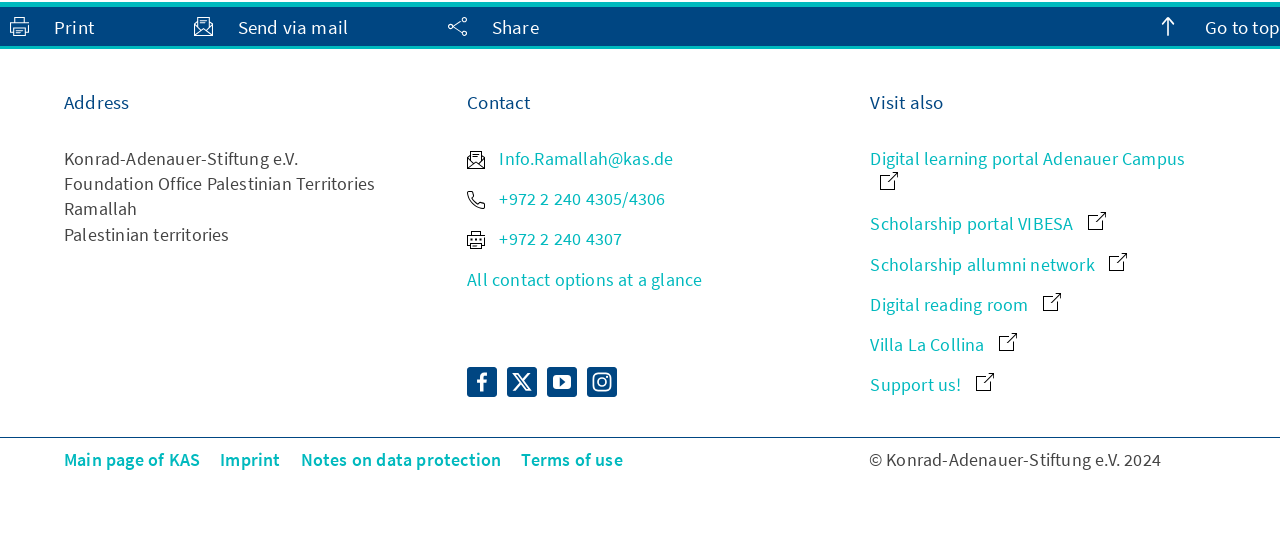Identify the bounding box coordinates of the HTML element based on this description: "Terms of use".

[0.407, 0.802, 0.487, 0.843]